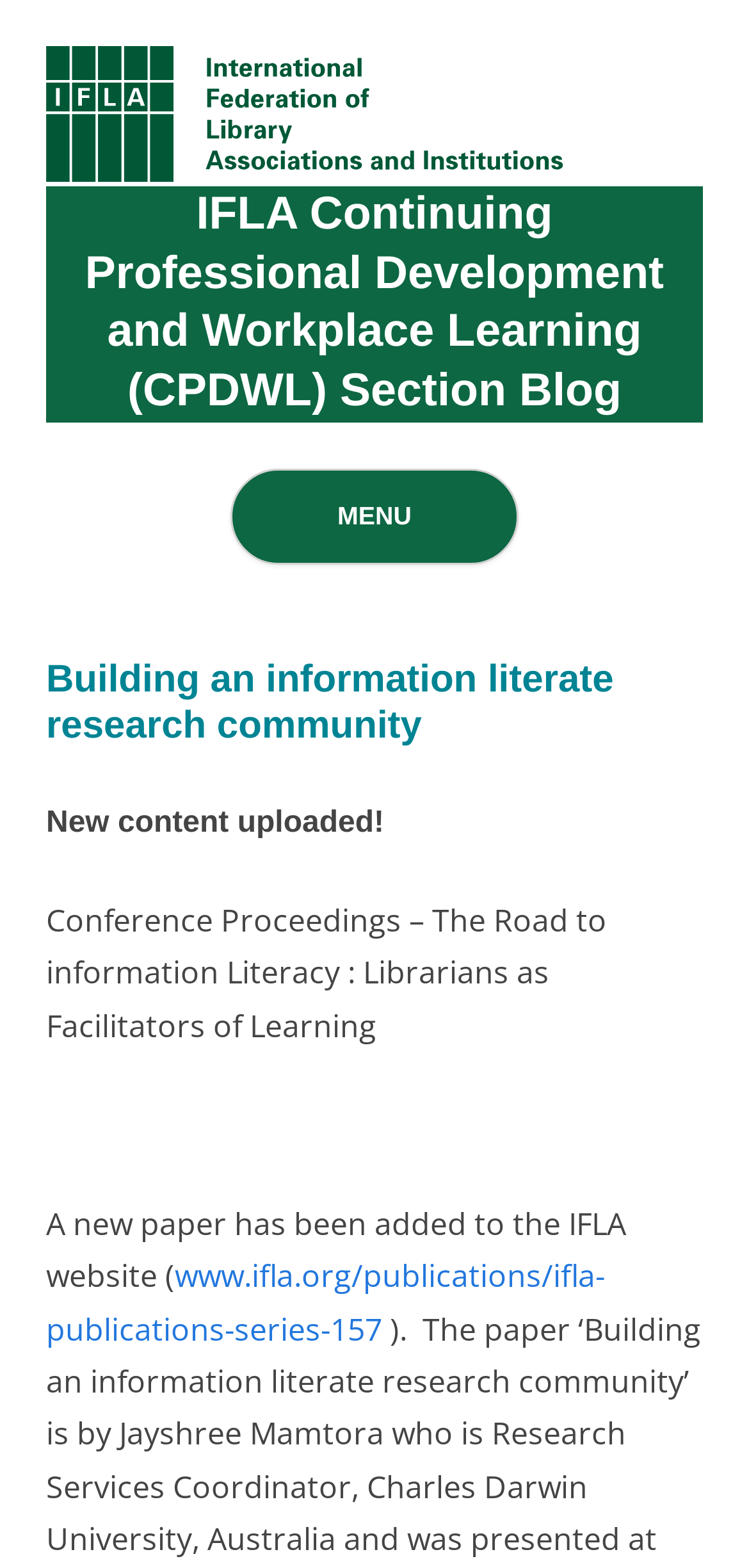Locate the UI element described by Menu in the provided webpage screenshot. Return the bounding box coordinates in the format (top-left x, top-left y, bottom-right x, bottom-right y), ensuring all values are between 0 and 1.

[0.307, 0.299, 0.693, 0.36]